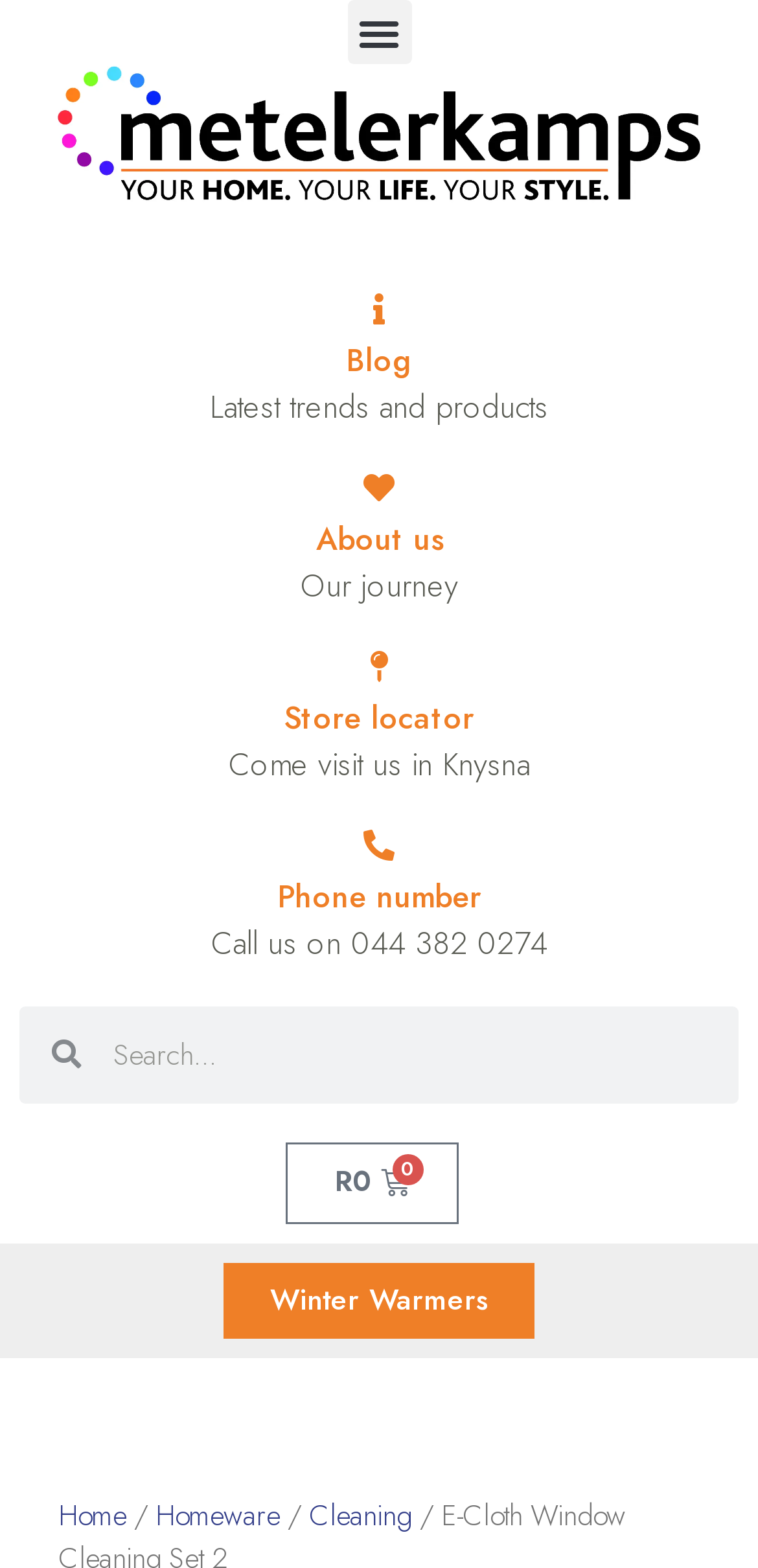Provide the bounding box coordinates of the HTML element described by the text: "Share". The coordinates should be in the format [left, top, right, bottom] with values between 0 and 1.

None